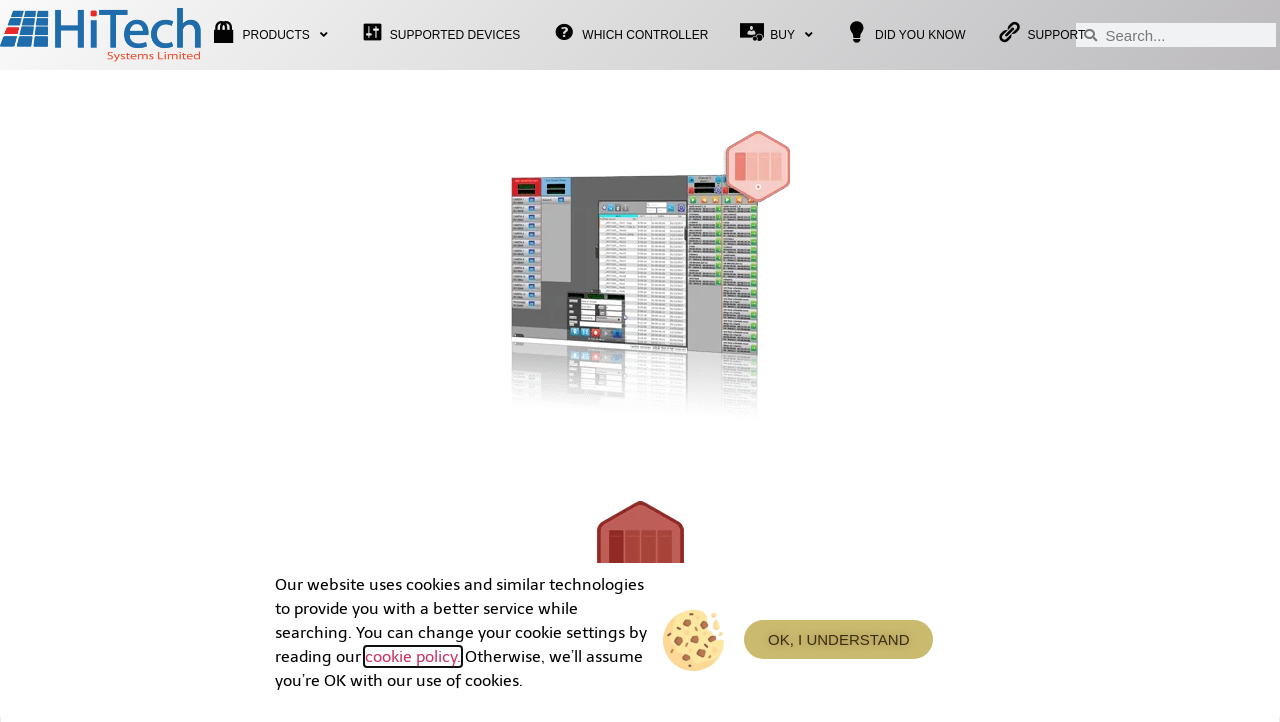How many links are present in the top navigation bar?
Using the visual information, answer the question in a single word or phrase.

2